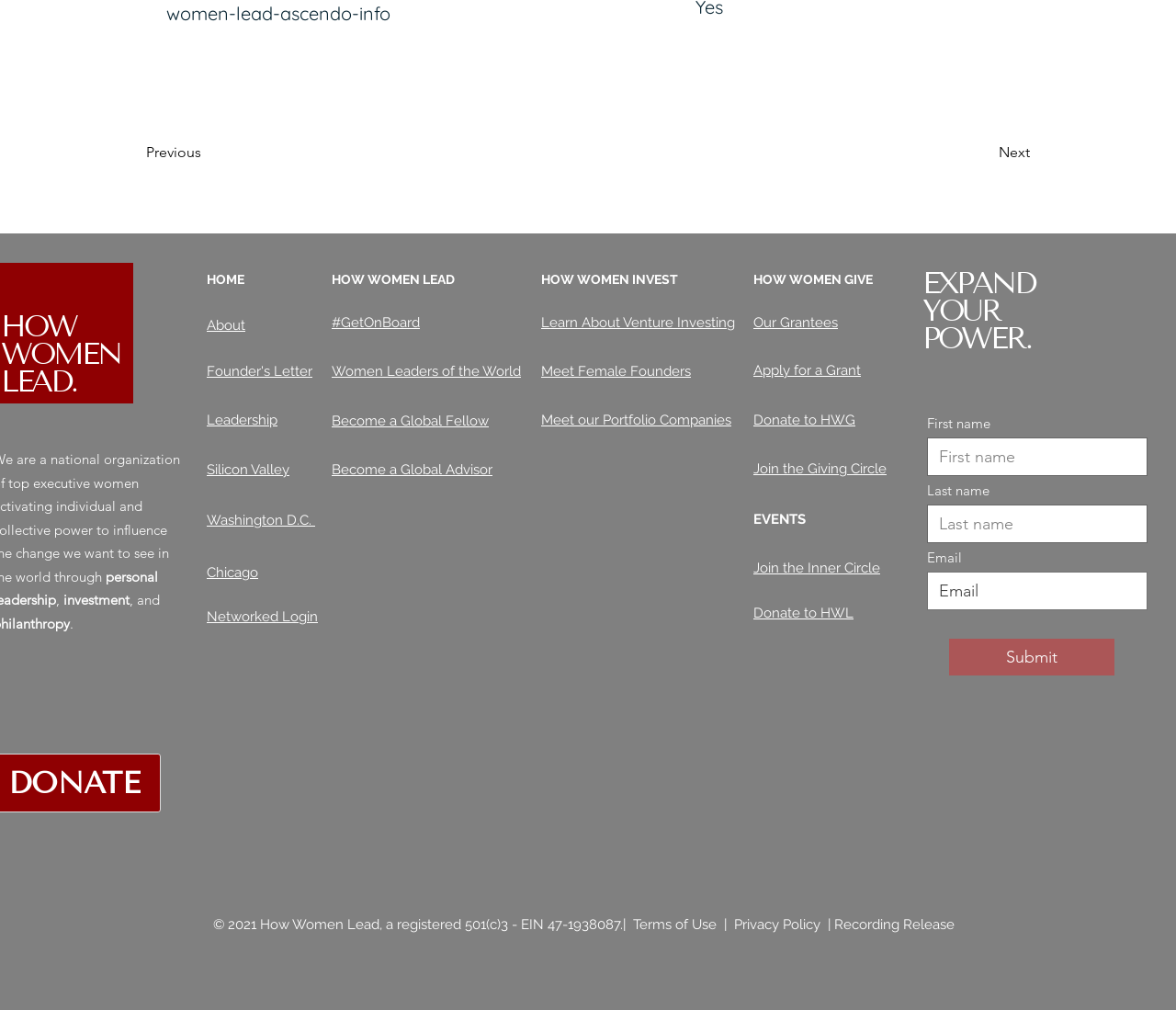Can you determine the bounding box coordinates of the area that needs to be clicked to fulfill the following instruction: "Enter your first name"?

[0.788, 0.434, 0.976, 0.472]